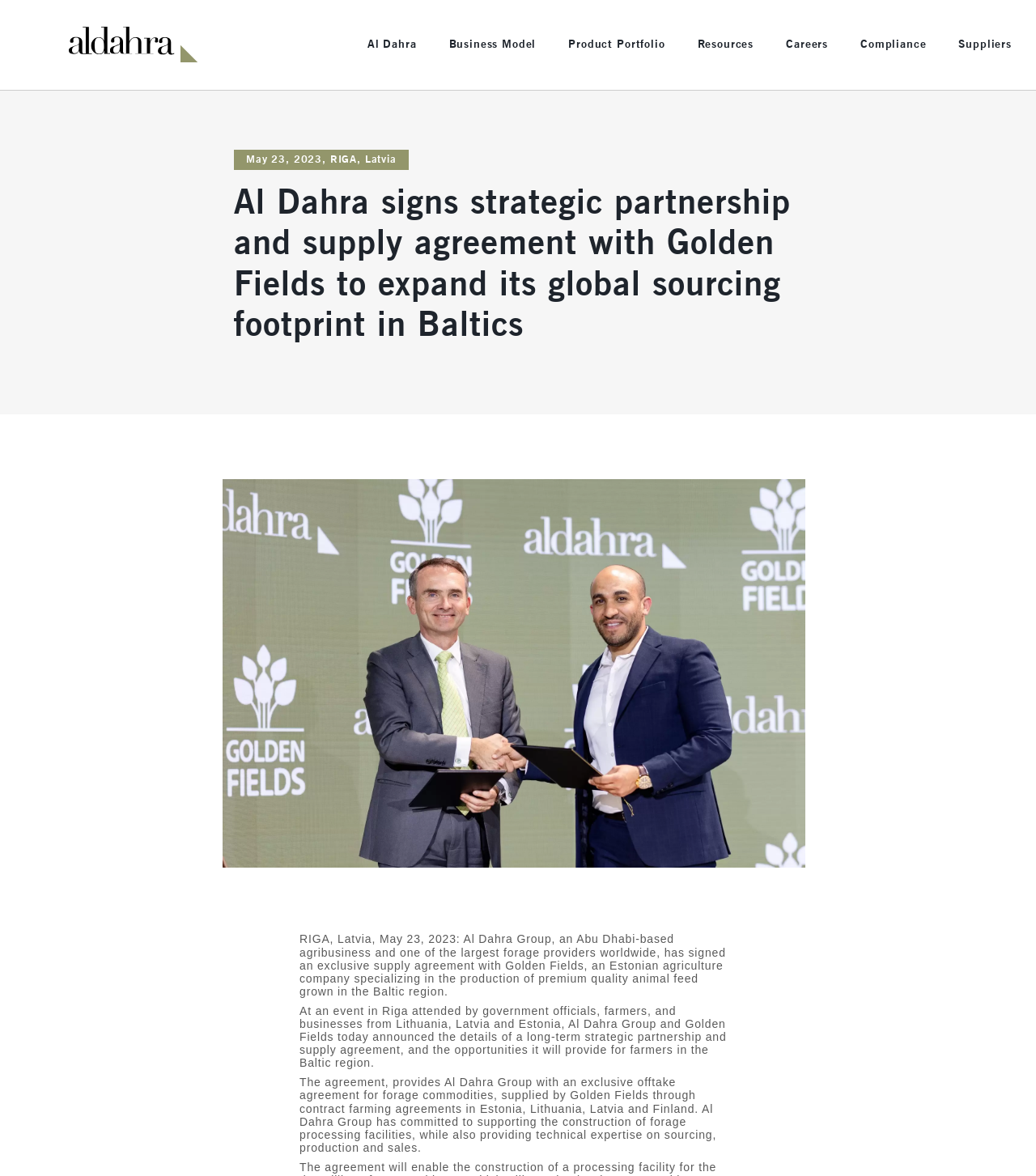Specify the bounding box coordinates of the region I need to click to perform the following instruction: "Explore the 'Al Dahra Edge'". The coordinates must be four float numbers in the range of 0 to 1, i.e., [left, top, right, bottom].

[0.253, 0.355, 0.334, 0.368]